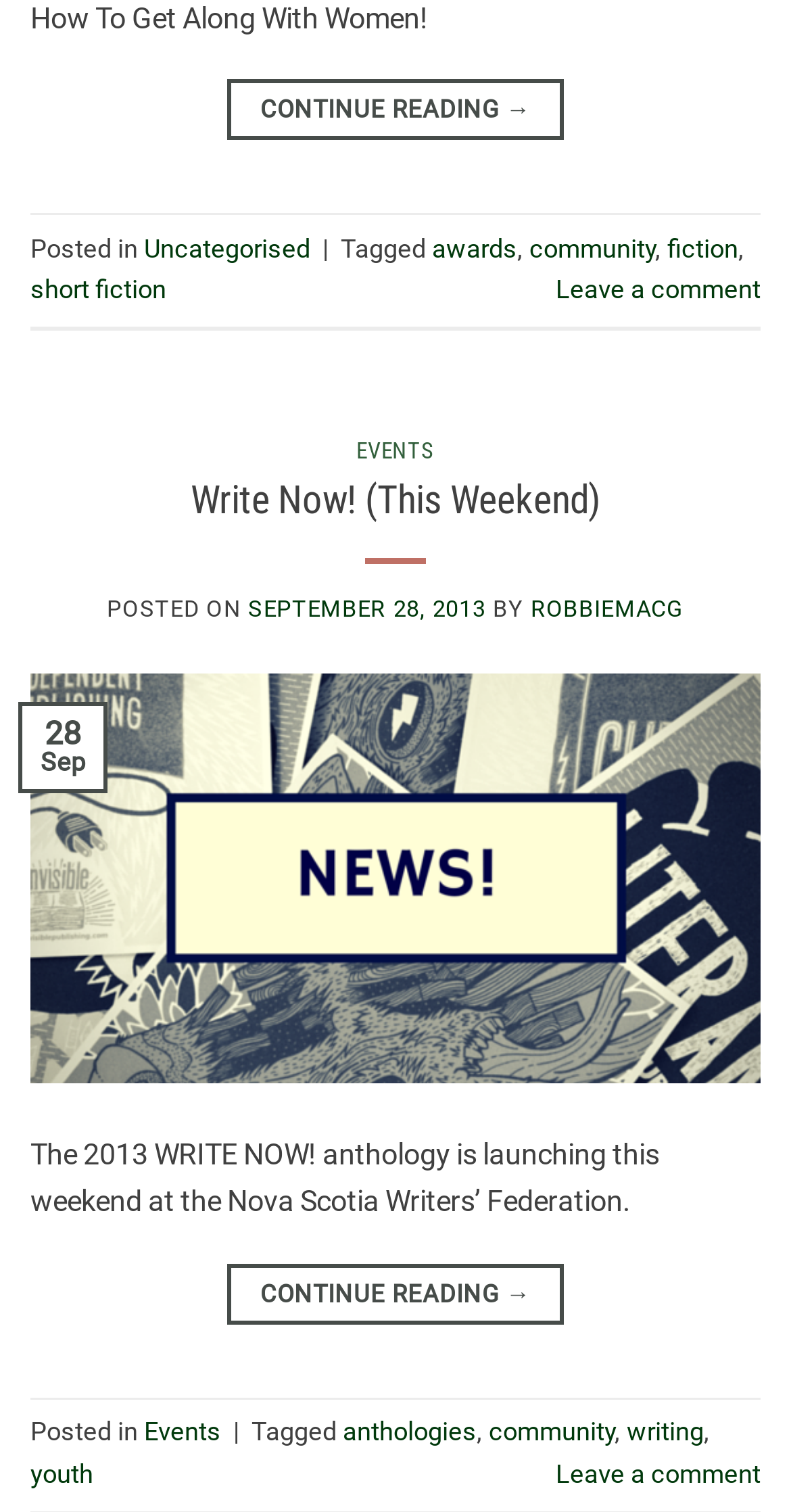Pinpoint the bounding box coordinates of the element you need to click to execute the following instruction: "Click on the 'Leave a comment' link". The bounding box should be represented by four float numbers between 0 and 1, in the format [left, top, right, bottom].

[0.703, 0.181, 0.962, 0.201]